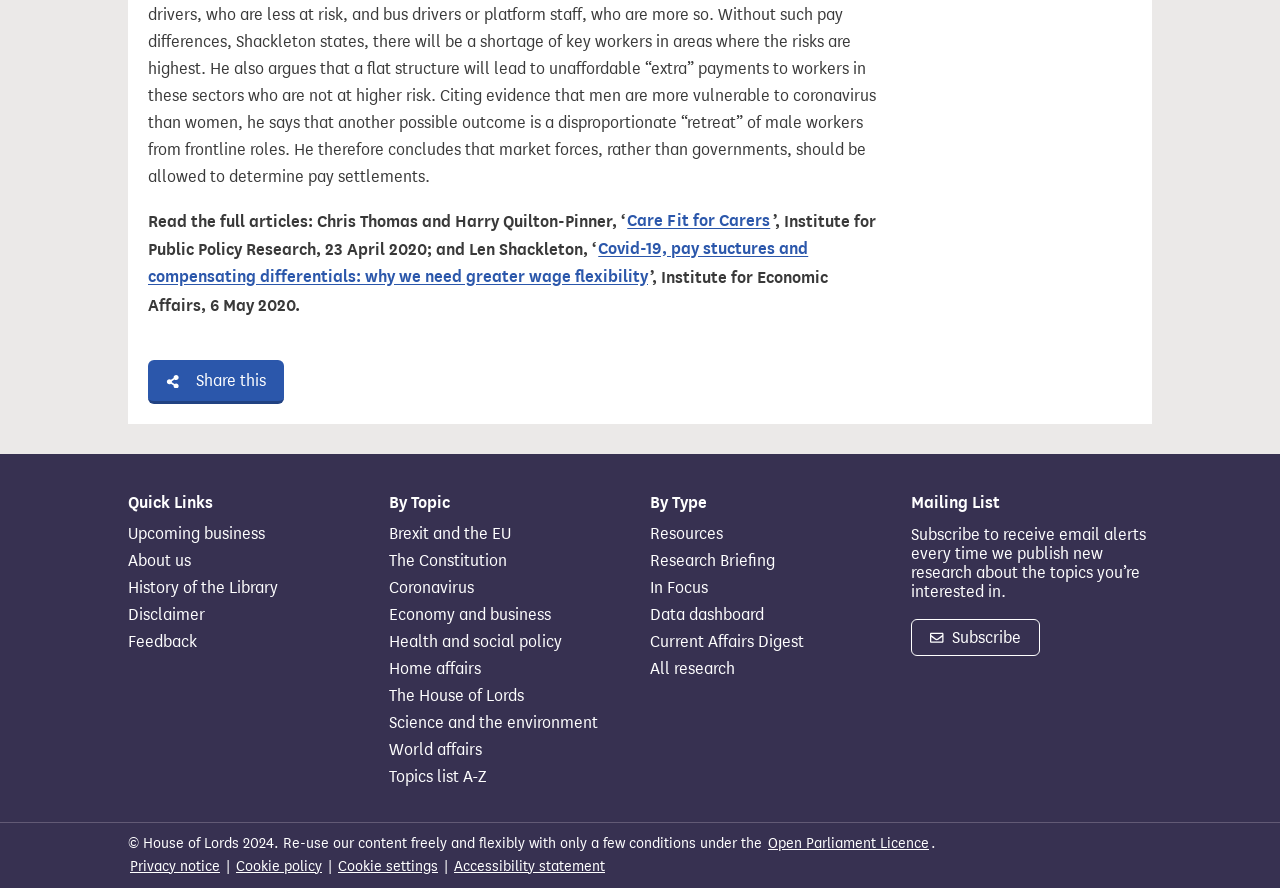Locate the bounding box coordinates of the element to click to perform the following action: 'Read the full article 'Care Fit for Carers''. The coordinates should be given as four float values between 0 and 1, in the form of [left, top, right, bottom].

[0.488, 0.236, 0.604, 0.263]